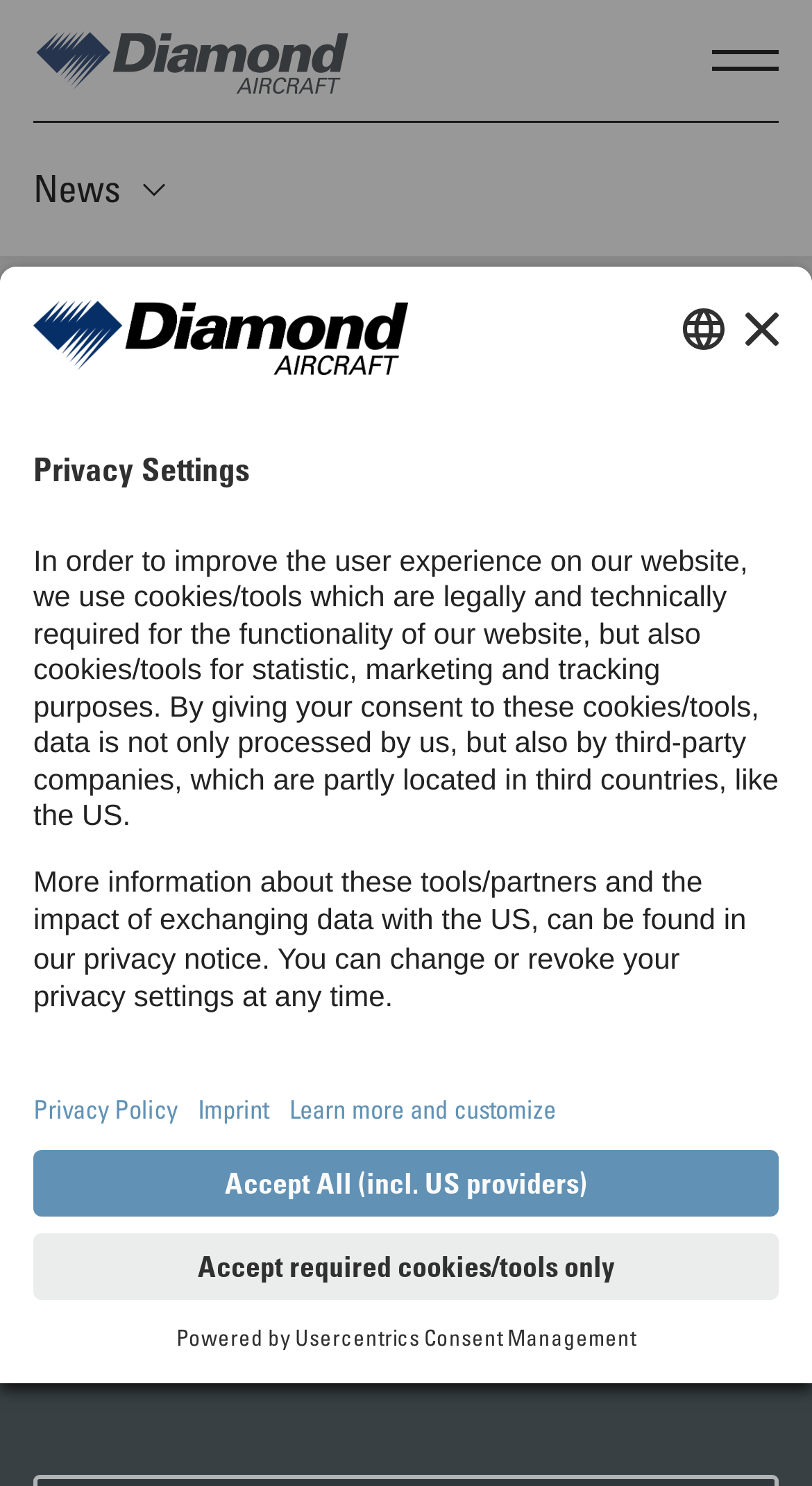Given the element description "title="Instagram"" in the screenshot, predict the bounding box coordinates of that UI element.

[0.213, 0.874, 0.315, 0.93]